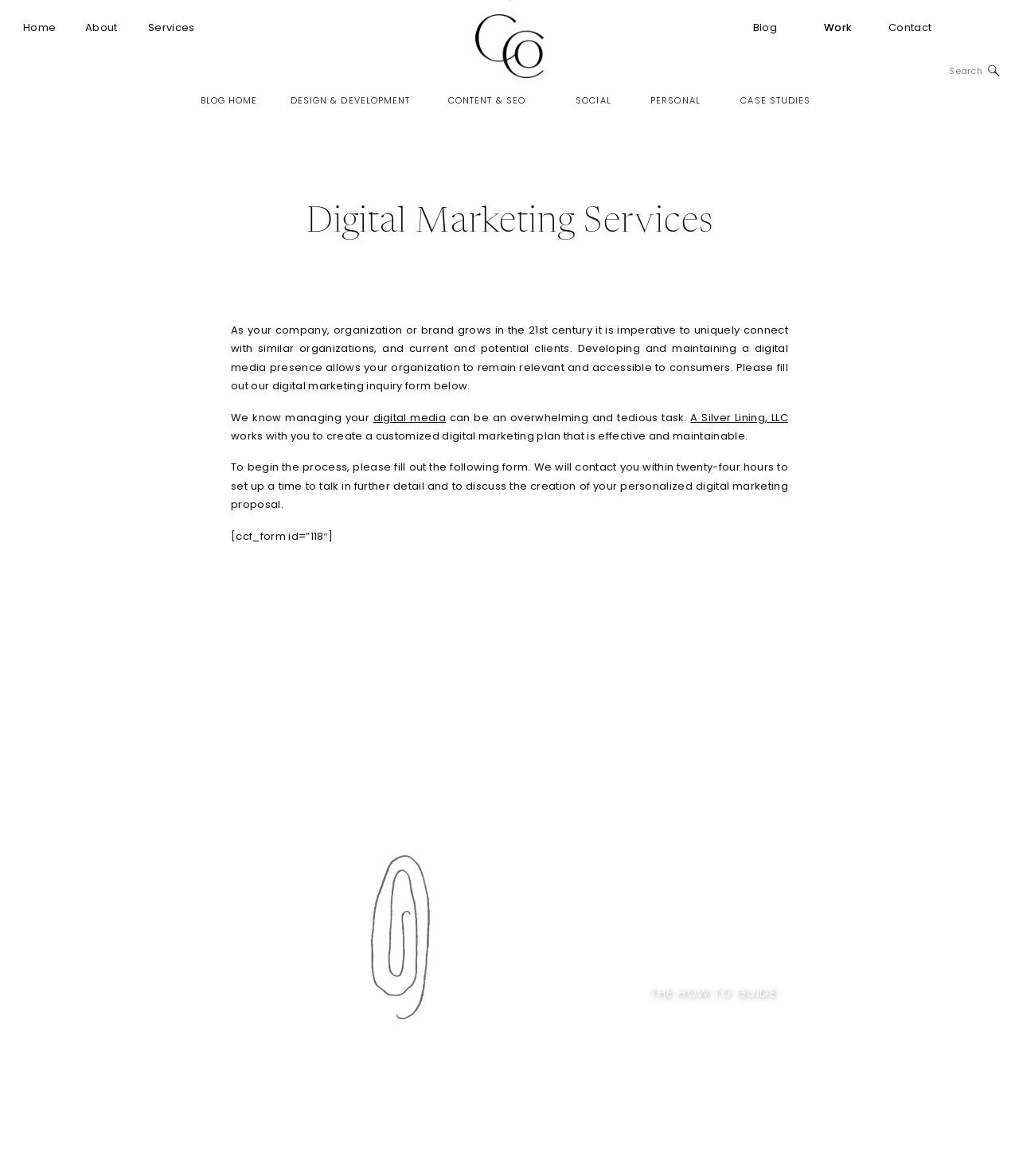Pinpoint the bounding box coordinates of the clickable area necessary to execute the following instruction: "Click on the 'About' link". The coordinates should be given as four float numbers between 0 and 1, namely [left, top, right, bottom].

[0.084, 0.017, 0.115, 0.03]